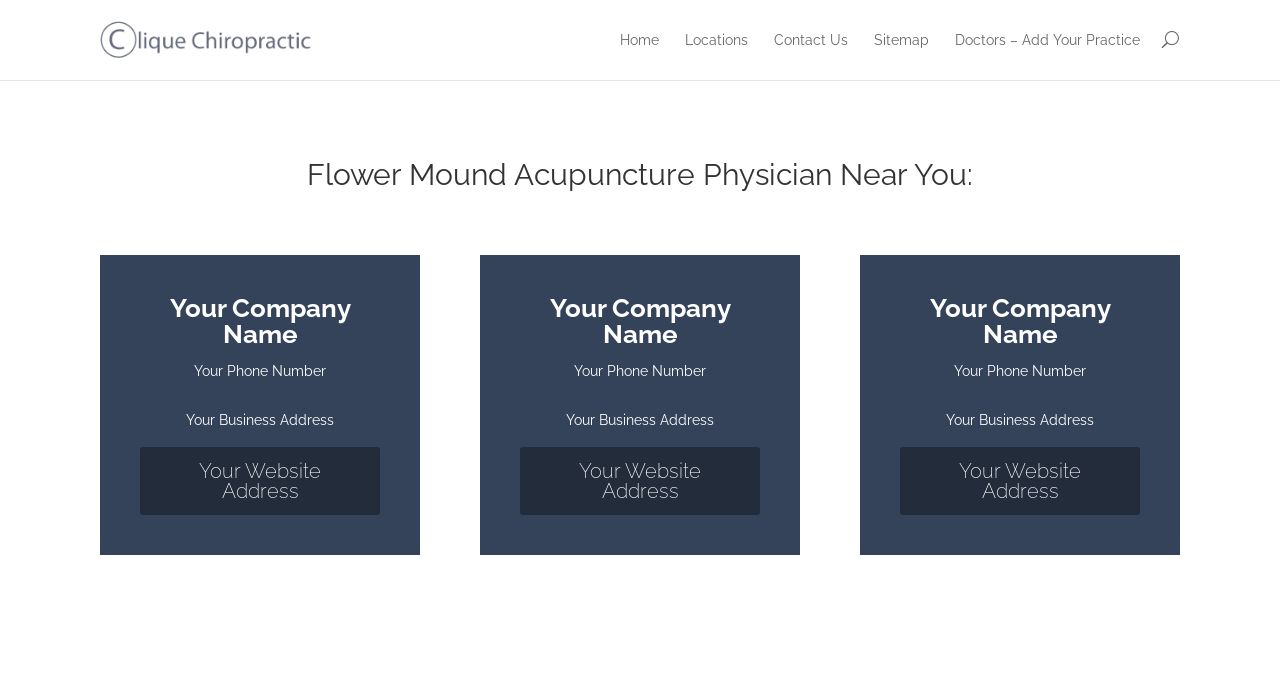Please identify the bounding box coordinates of the element that needs to be clicked to execute the following command: "Click the Home link". Provide the bounding box using four float numbers between 0 and 1, formatted as [left, top, right, bottom].

[0.484, 0.042, 0.515, 0.115]